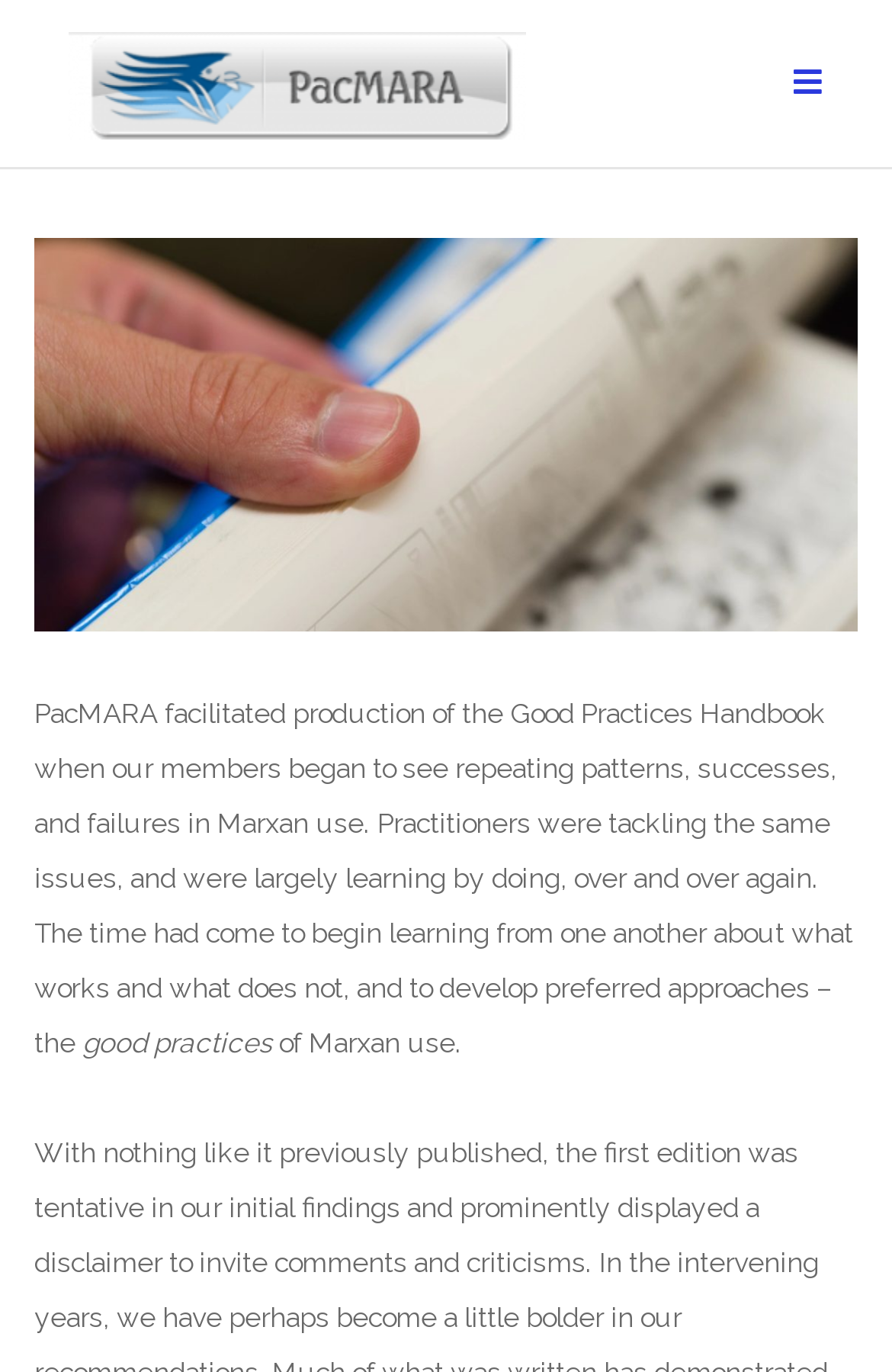What is Marxan used for?
Analyze the image and provide a thorough answer to the question.

The webpage does not explicitly mention what Marxan is used for, but it mentions that practitioners were using Marxan and were tackling the same issues, and were largely learning by doing, over and over again.